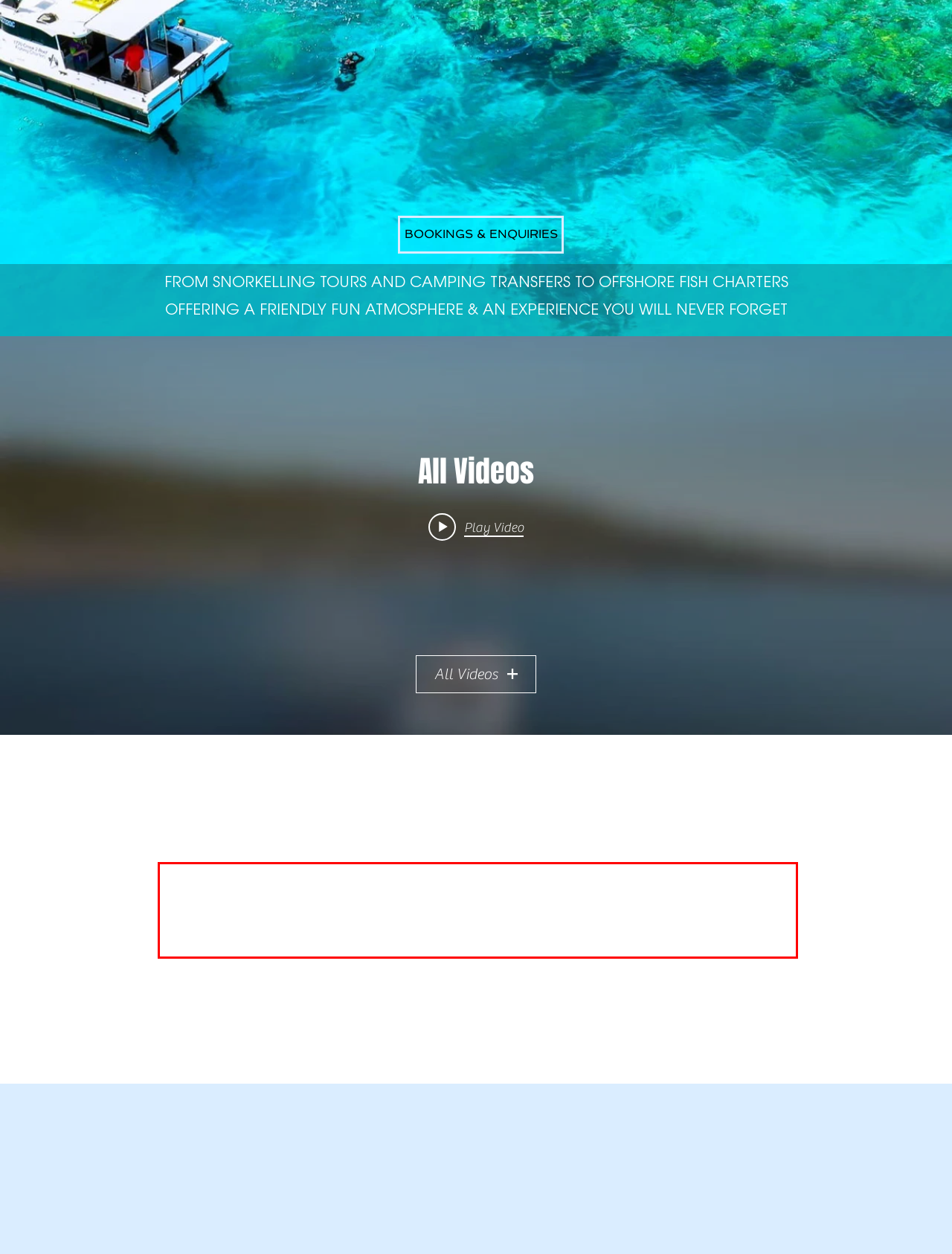You have a screenshot of a webpage, and there is a red bounding box around a UI element. Utilize OCR to extract the text within this red bounding box.

The town of 1770 first discovered by Lieutenant Cook in that year, is in an area with an abundance of wildlife, estuaries and national parks. Because of the lay of the land, 1770 has spectacular sunsets over the water which is an unusual trait for a Queensland town. This location is popular for fishing, boating, beach going and surfing away from the crowds.